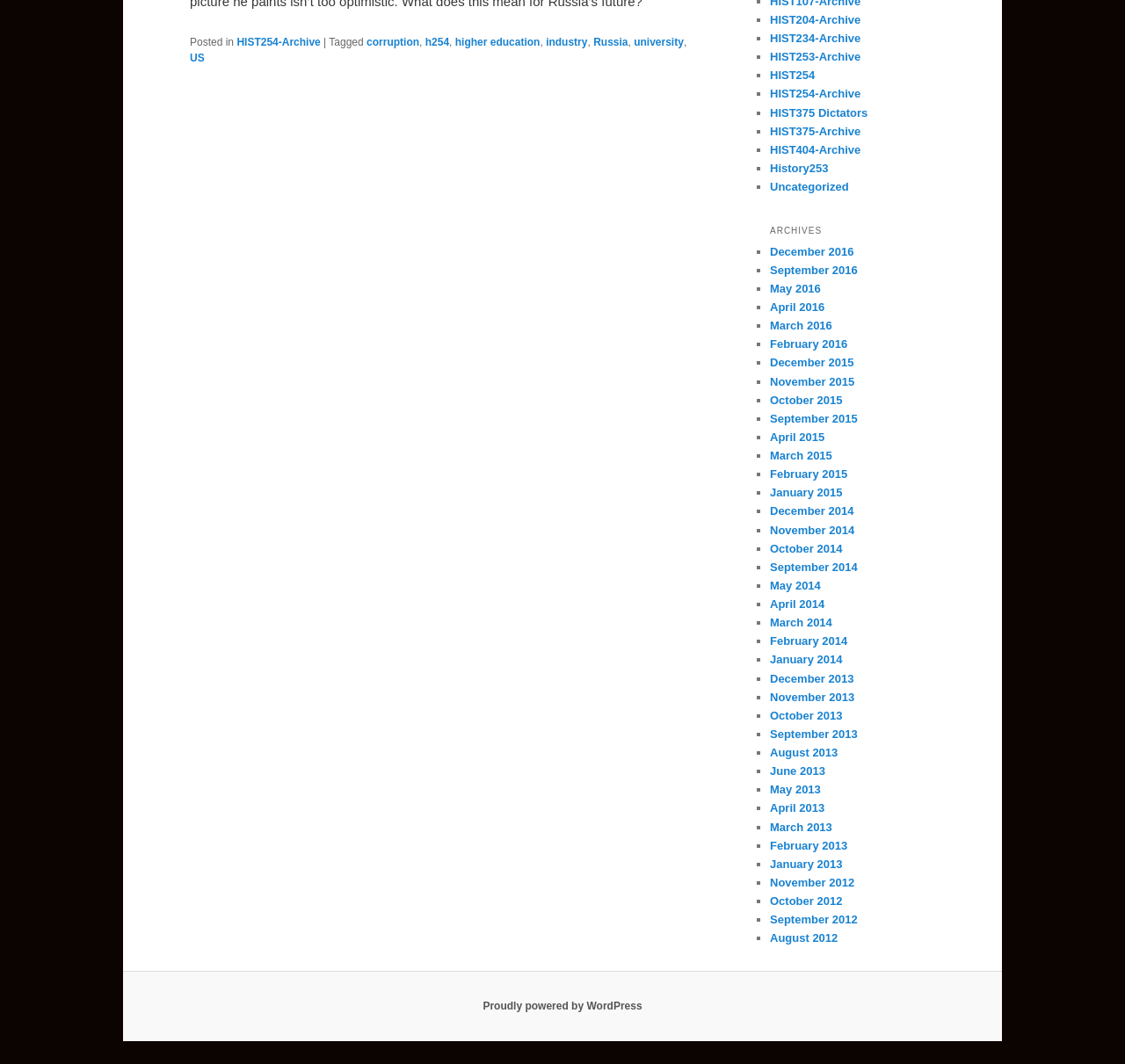Determine the bounding box coordinates for the HTML element mentioned in the following description: "university". The coordinates should be a list of four floats ranging from 0 to 1, represented as [left, top, right, bottom].

[0.563, 0.034, 0.608, 0.045]